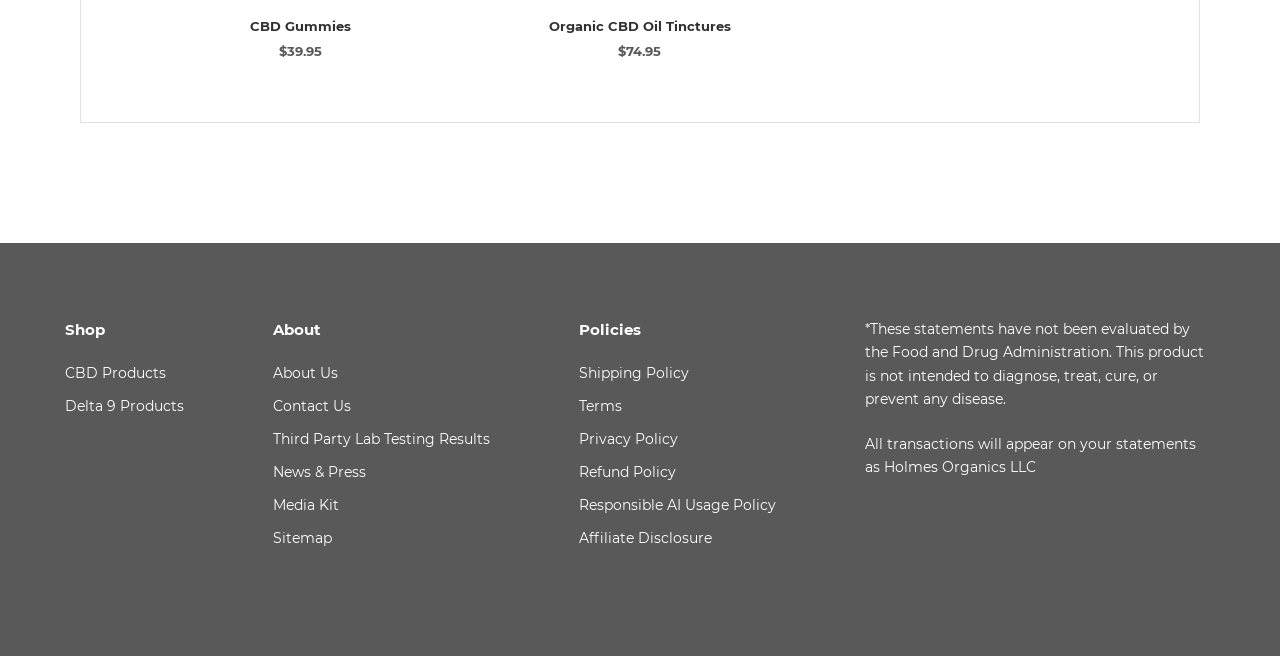Identify the bounding box coordinates for the UI element described by the following text: "News & Press". Provide the coordinates as four float numbers between 0 and 1, in the format [left, top, right, bottom].

[0.213, 0.704, 0.383, 0.736]